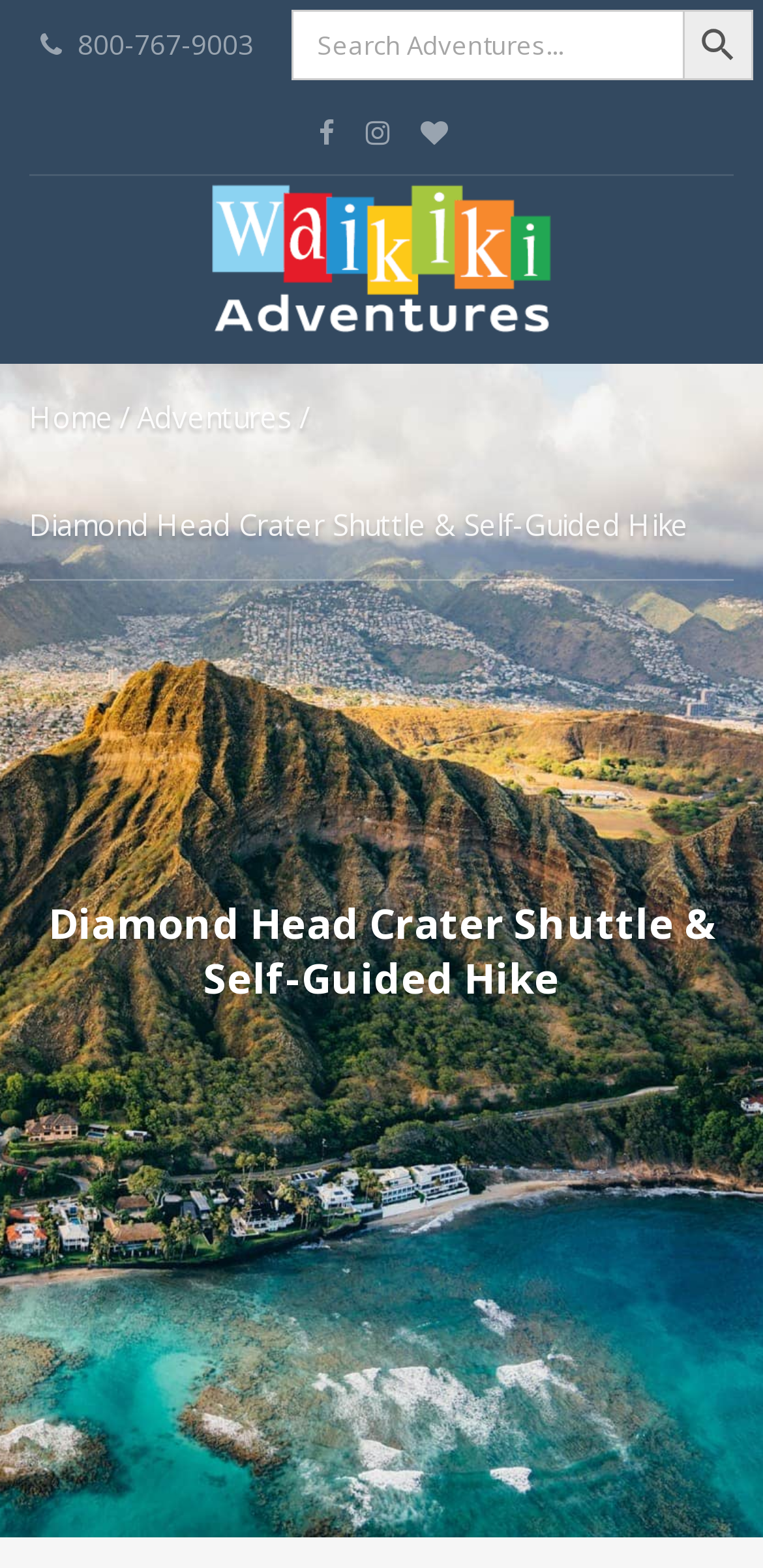Please examine the image and provide a detailed answer to the question: How can I search for something?

I found the search functionality by looking at the search box element, which is accompanied by a search button and a static text element that says 'Search for:'.